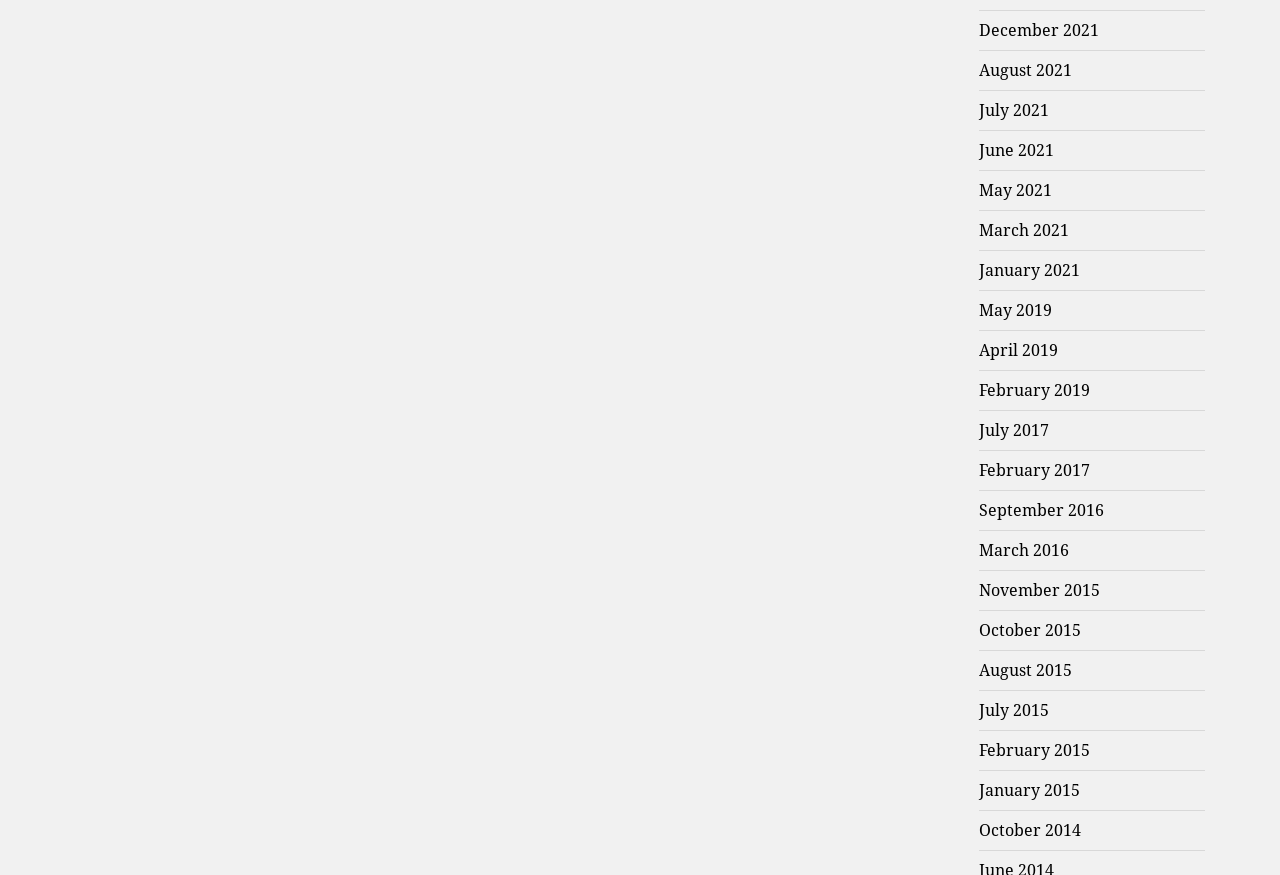Locate the bounding box coordinates of the region to be clicked to comply with the following instruction: "view October 2014". The coordinates must be four float numbers between 0 and 1, in the form [left, top, right, bottom].

[0.765, 0.936, 0.844, 0.961]